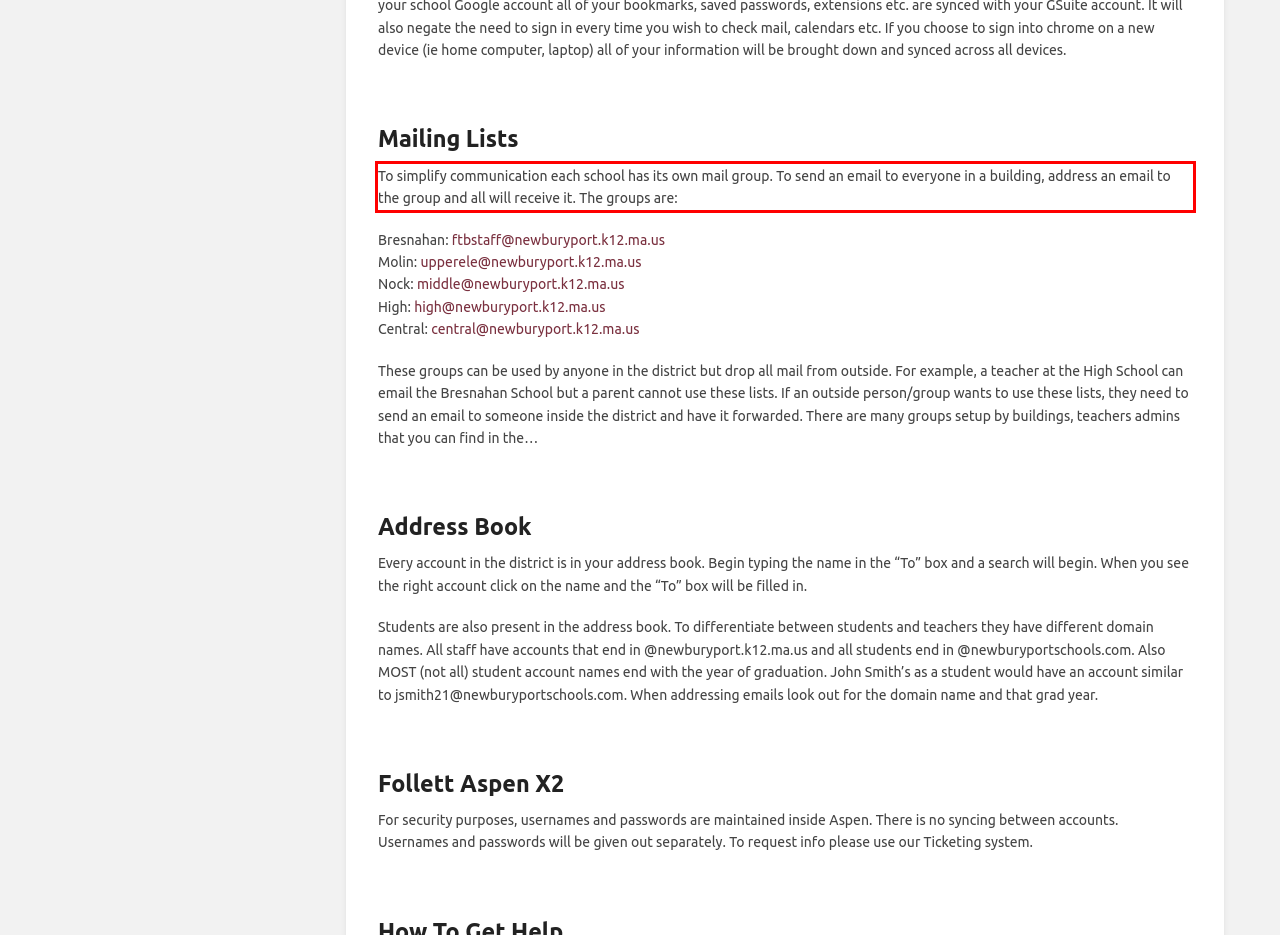Within the provided webpage screenshot, find the red rectangle bounding box and perform OCR to obtain the text content.

To simplify communication each school has its own mail group. To send an email to everyone in a building, address an email to the group and all will receive it. The groups are: